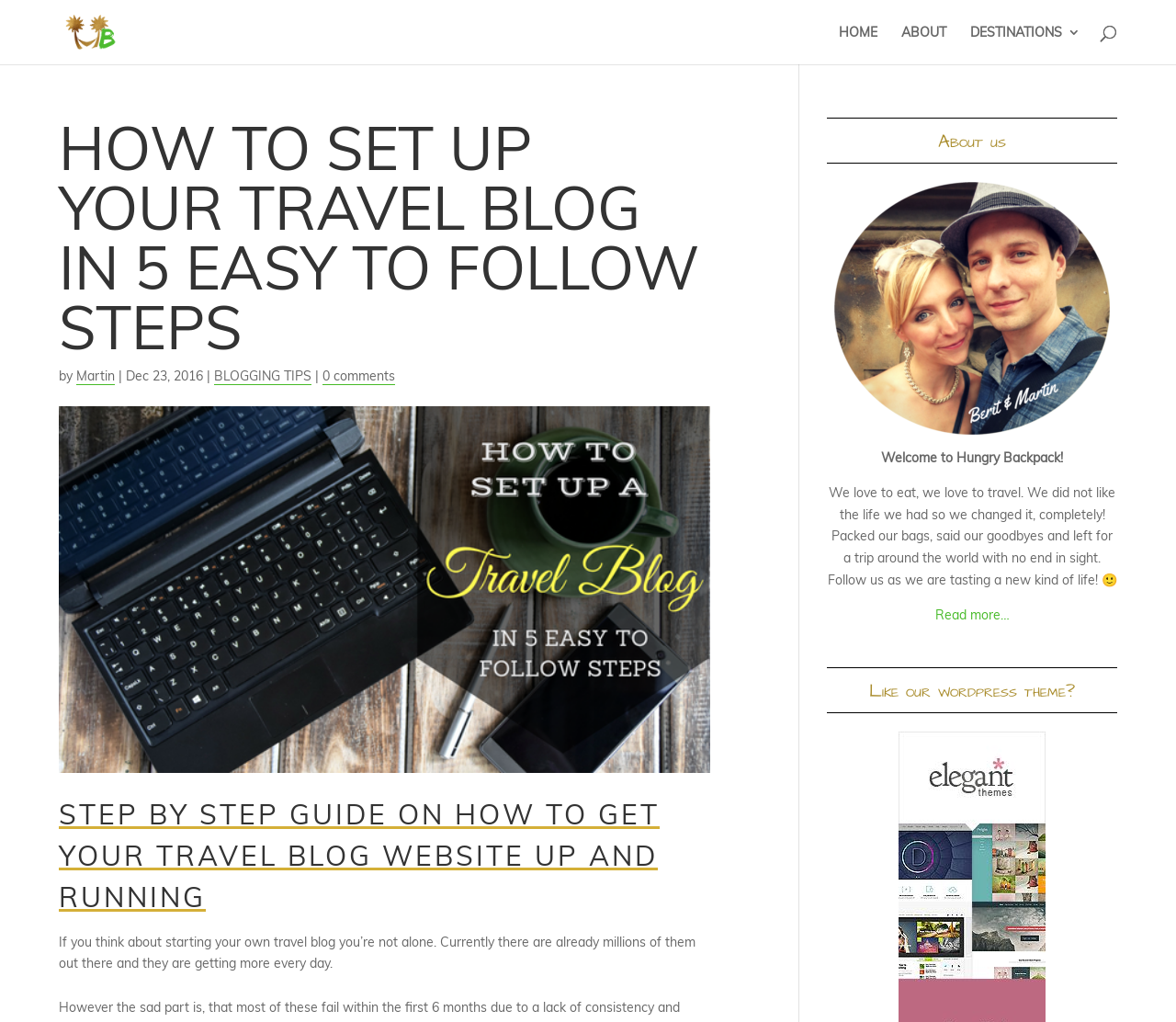Please determine the heading text of this webpage.

HOW TO SET UP YOUR TRAVEL BLOG IN 5 EASY TO FOLLOW STEPS